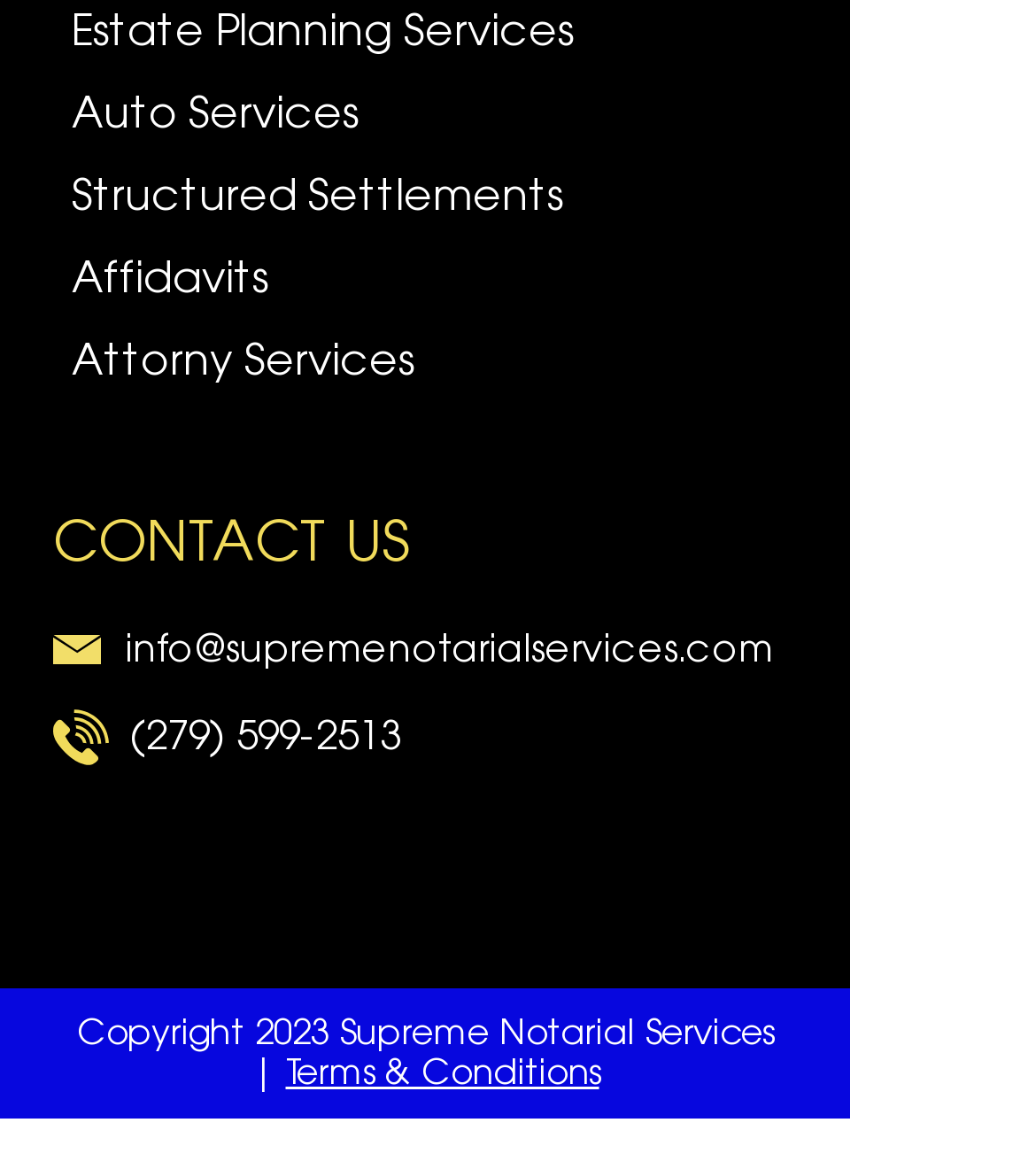Determine the bounding box coordinates of the target area to click to execute the following instruction: "Read Terms & Conditions."

[0.276, 0.899, 0.578, 0.933]